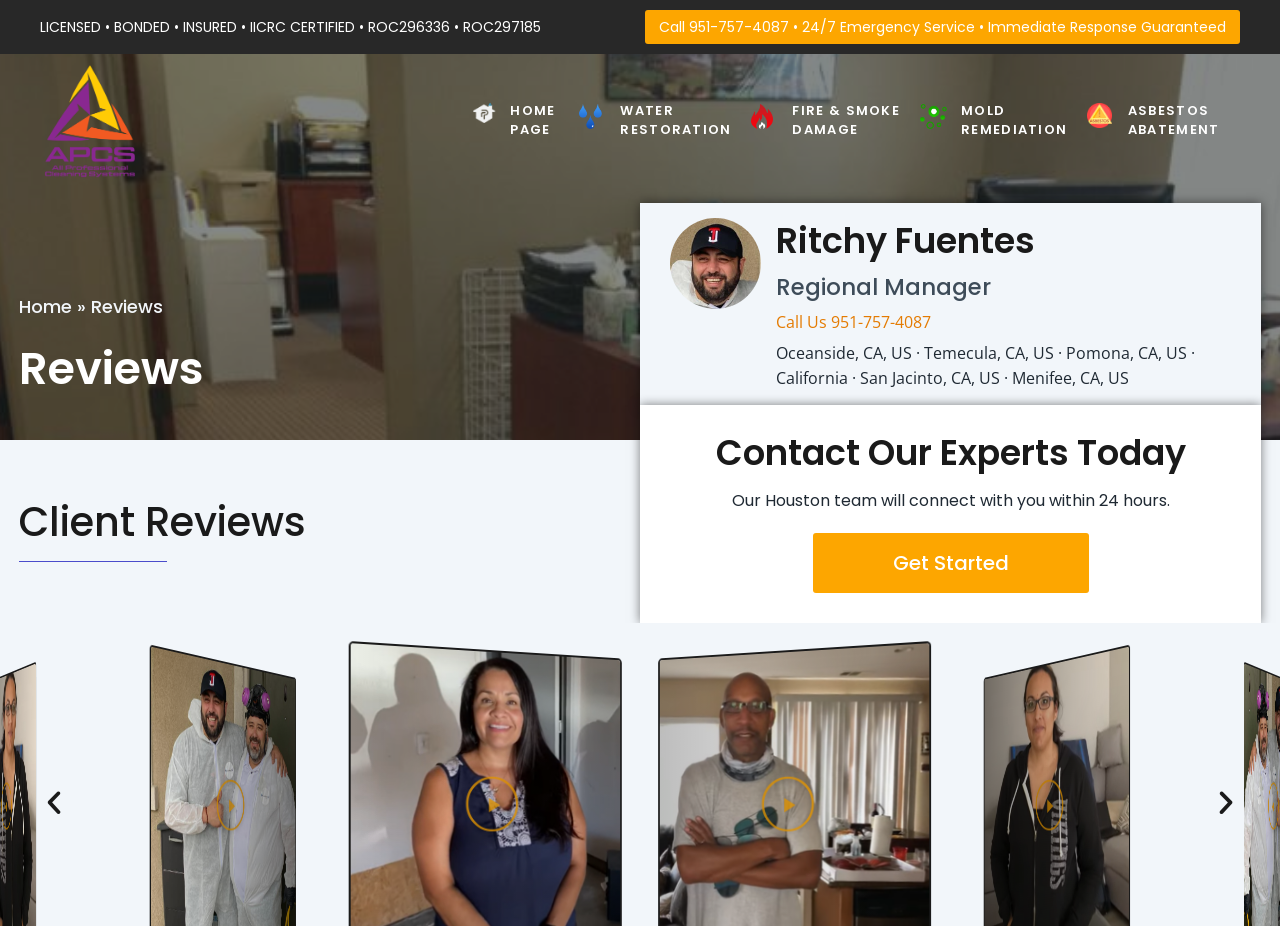Please answer the following query using a single word or phrase: 
What is the purpose of the 'Get Started' button?

To contact the experts